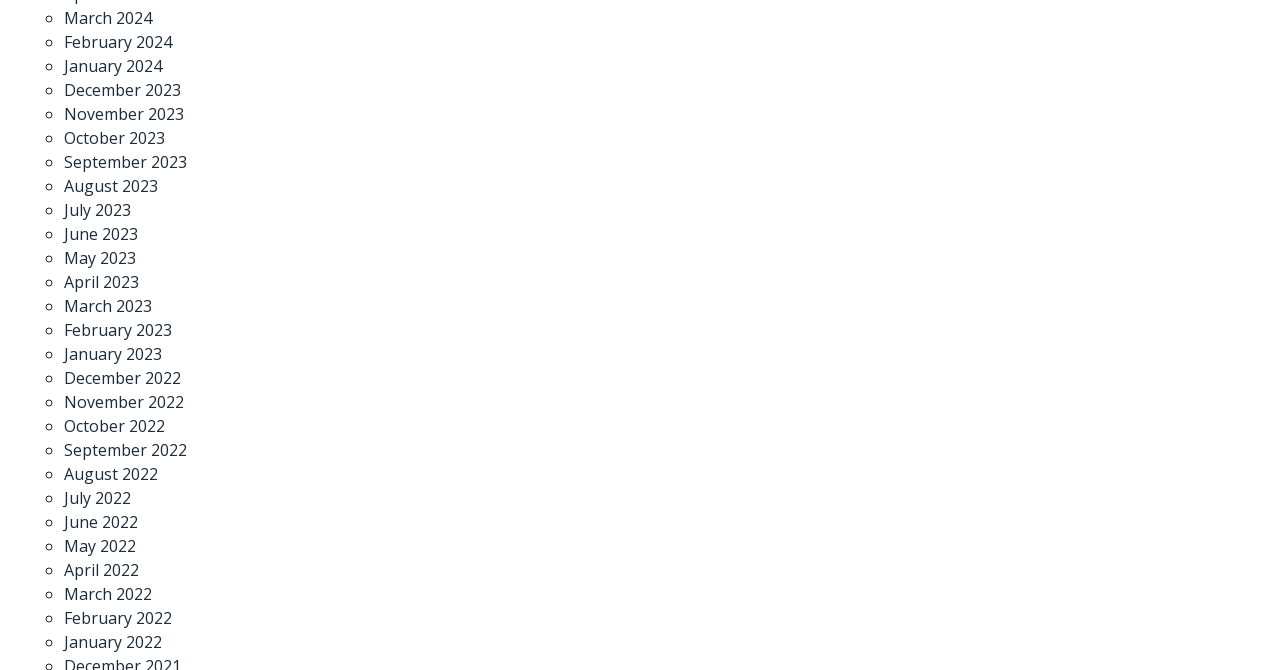Determine the bounding box coordinates for the region that must be clicked to execute the following instruction: "View March 2024".

[0.05, 0.01, 0.119, 0.043]